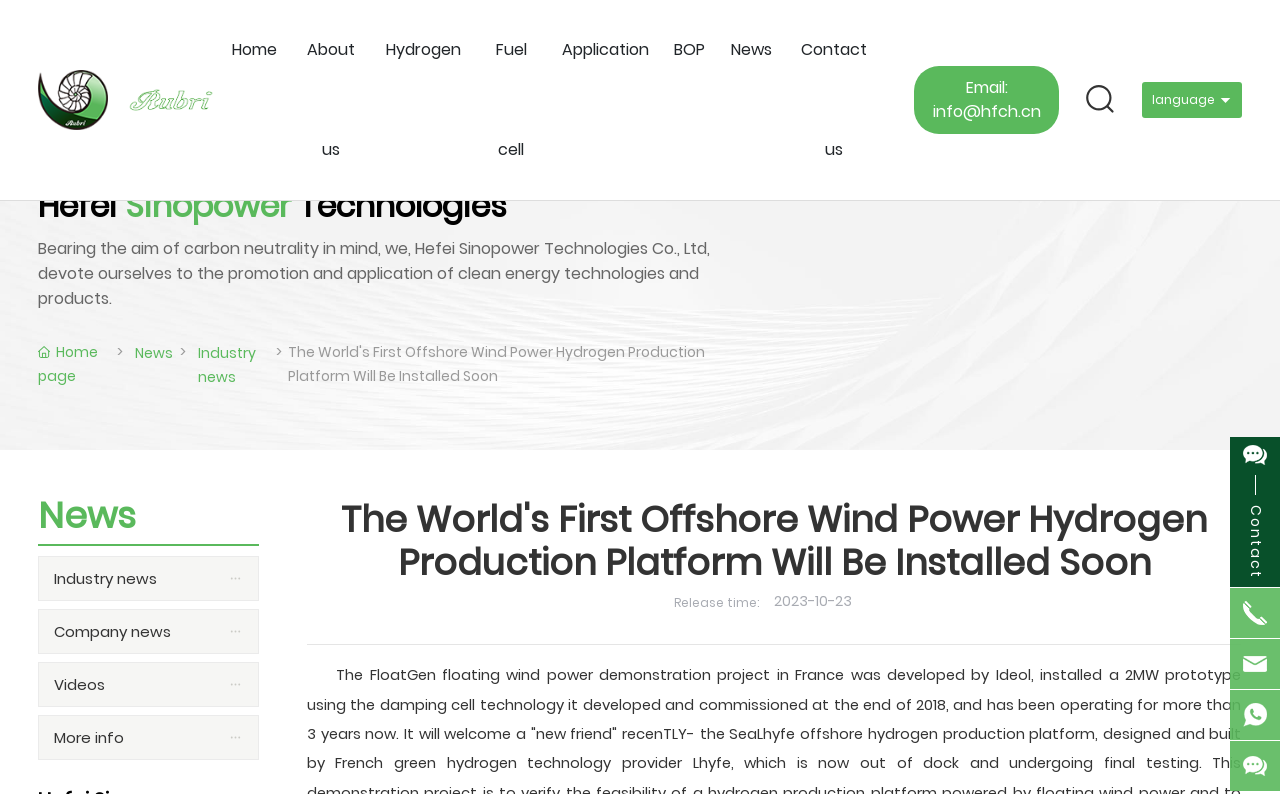Bounding box coordinates are specified in the format (top-left x, top-left y, bottom-right x, bottom-right y). All values are floating point numbers bounded between 0 and 1. Please provide the bounding box coordinate of the region this sentence describes: Contact

[0.971, 0.56, 0.99, 0.729]